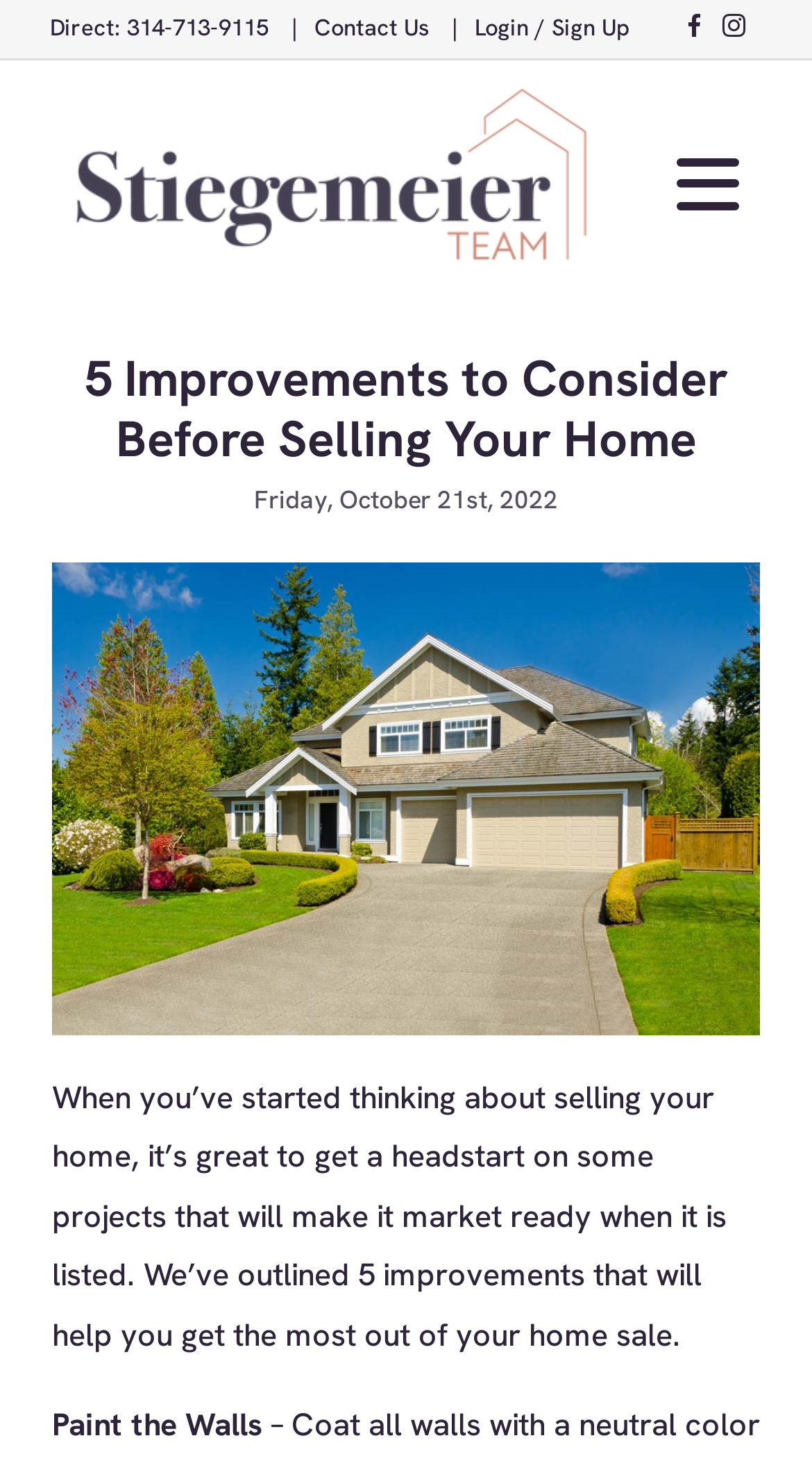Identify the bounding box for the given UI element using the description provided. Coordinates should be in the format (top-left x, top-left y, bottom-right x, bottom-right y) and must be between 0 and 1. Here is the description: Login / Sign Up

[0.585, 0.009, 0.774, 0.028]